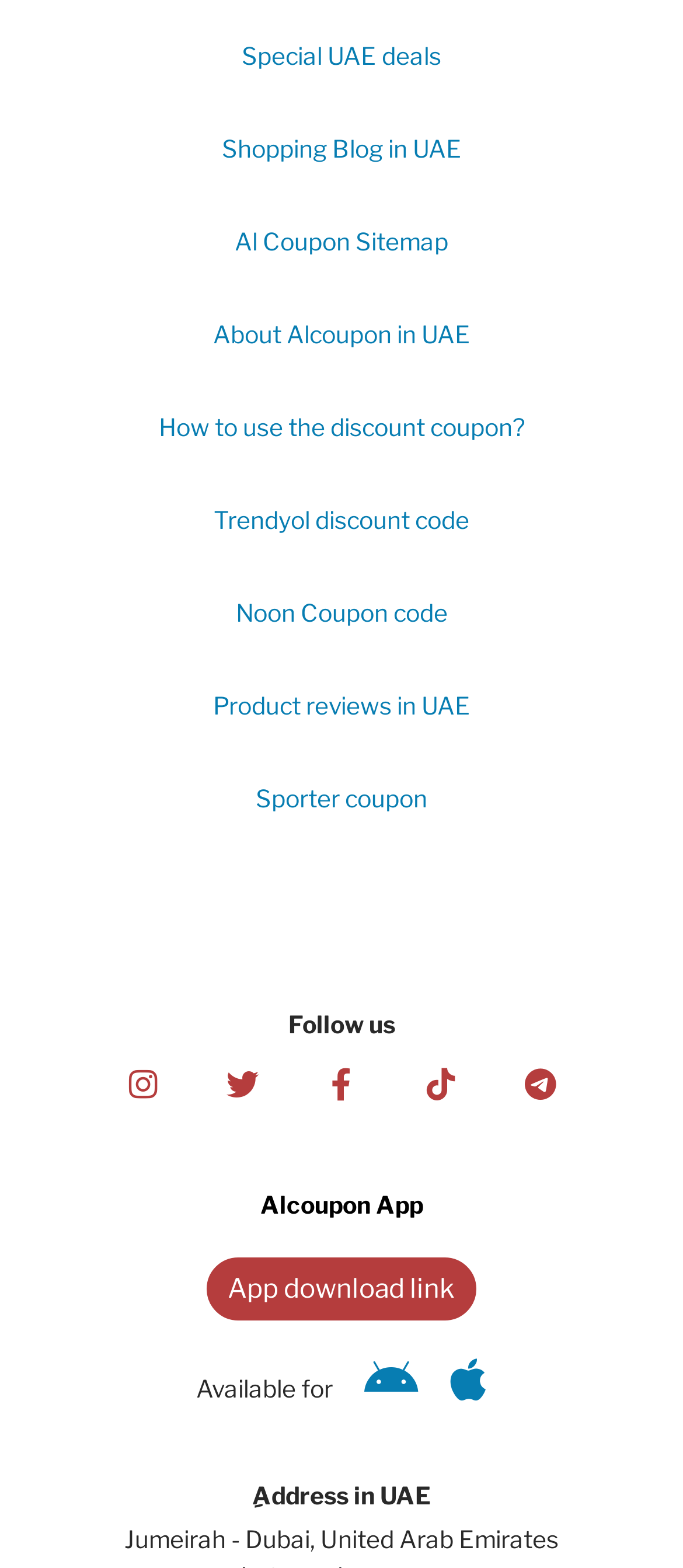Provide a brief response to the question using a single word or phrase: 
What is the name of the website?

Alcoupon